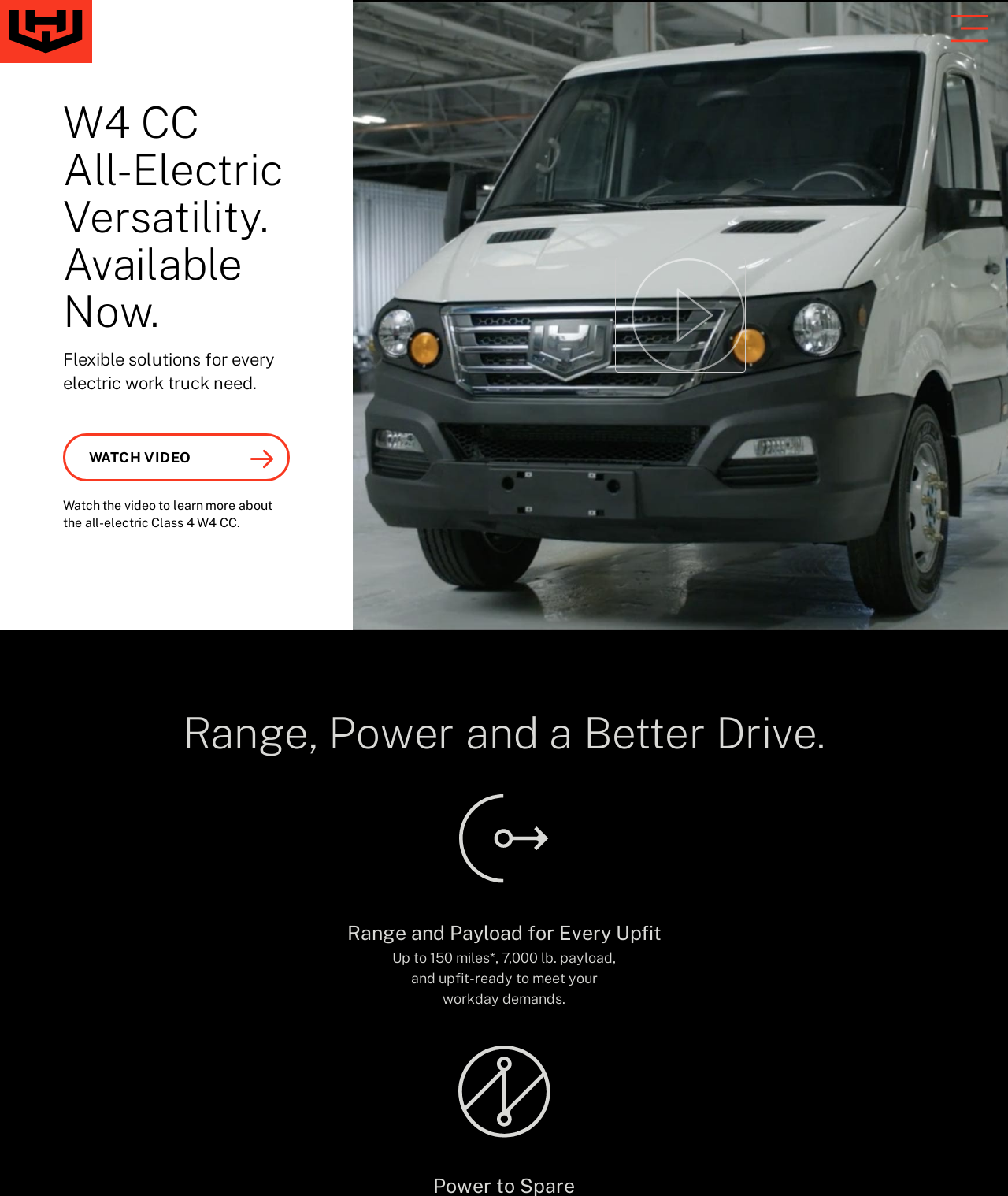Answer the question in one word or a short phrase:
What is the purpose of the truck?

last mile delivery